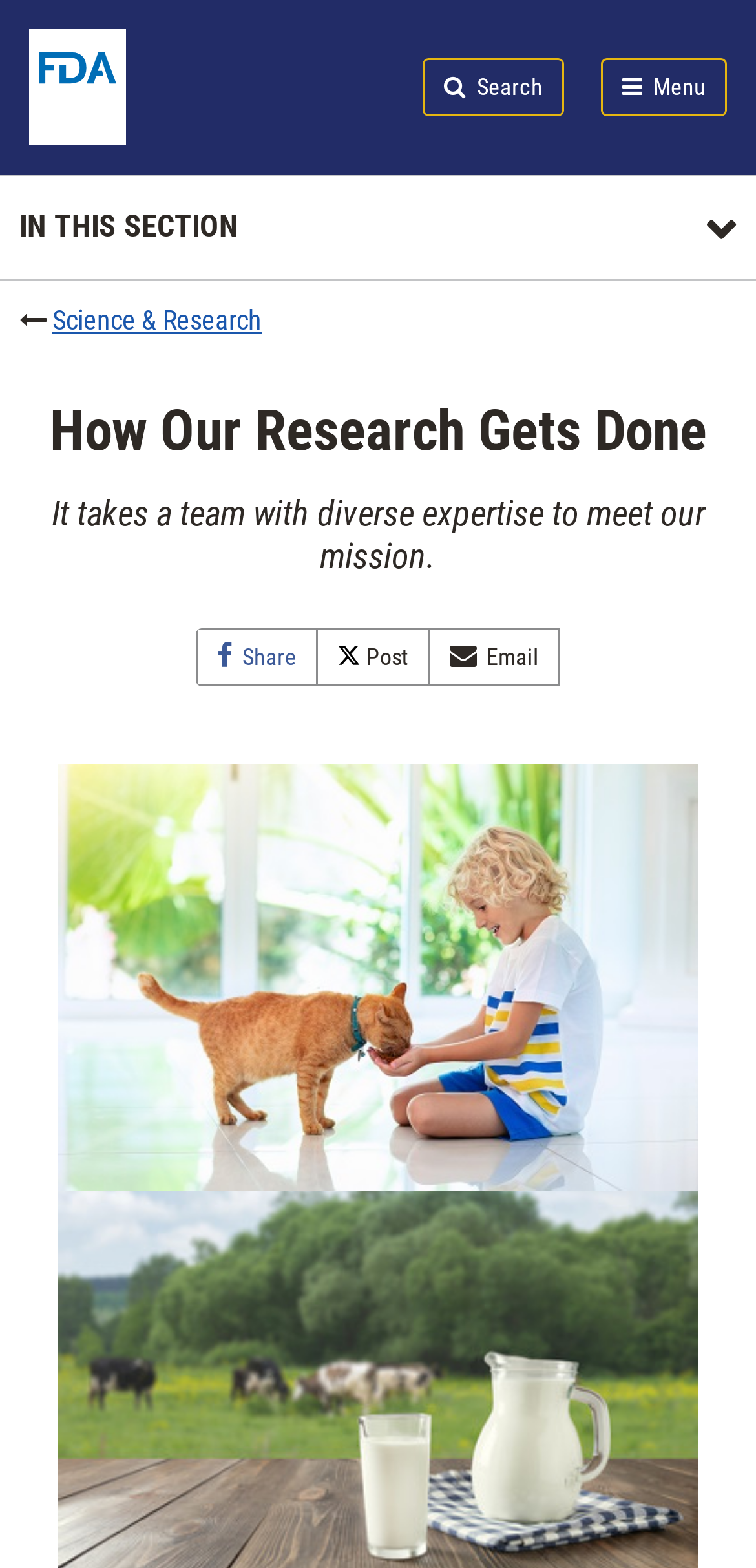How many links are there in the 'Search Menu' section?
We need a detailed and meticulous answer to the question.

I counted the links in the 'Search Menu' section, which are 'U.S. Food and Drug Administration', 'Search', and 'Menu'. There are three links in total.